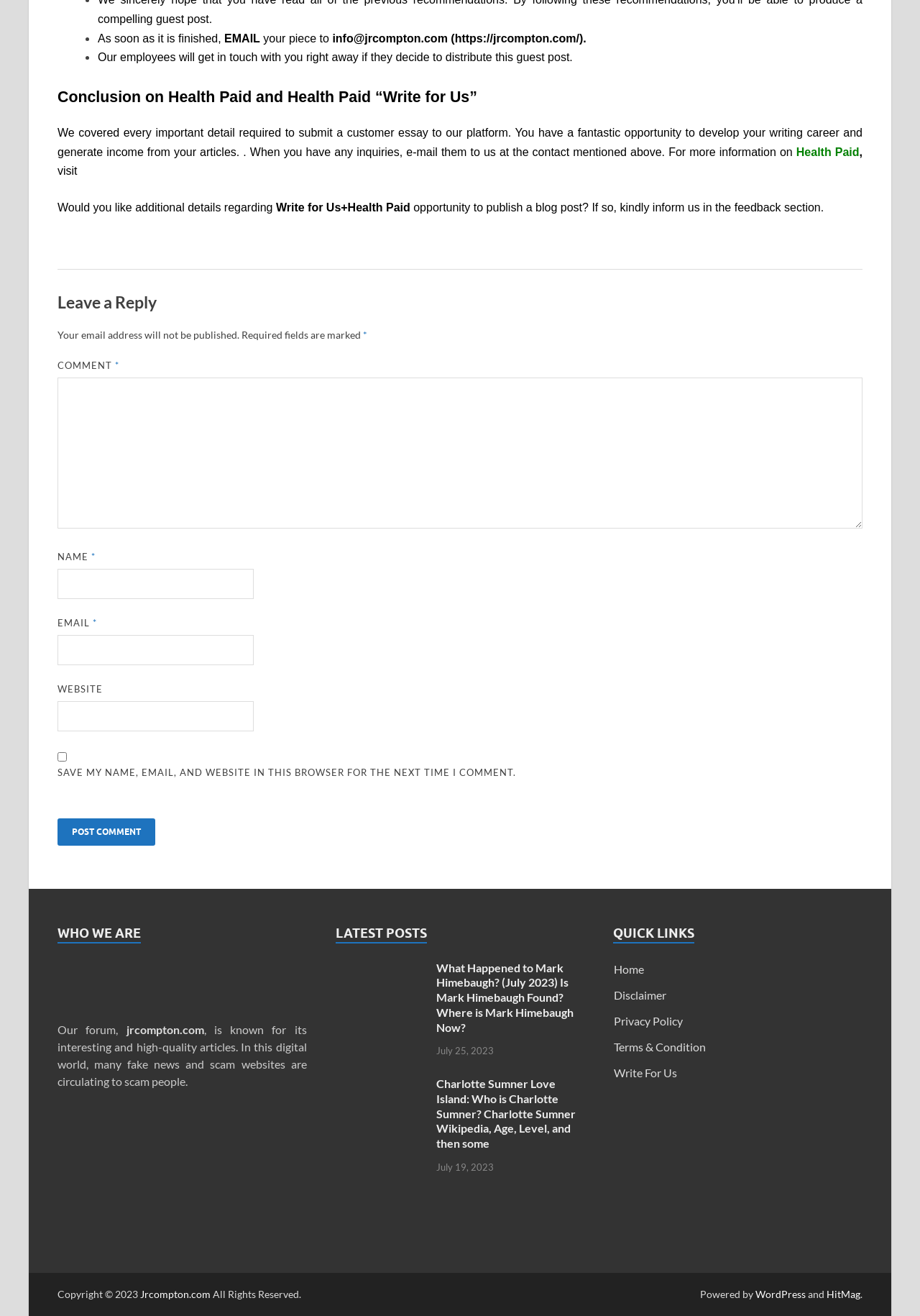What is the name of the website's forum?
From the image, provide a succinct answer in one word or a short phrase.

jrcompton.com